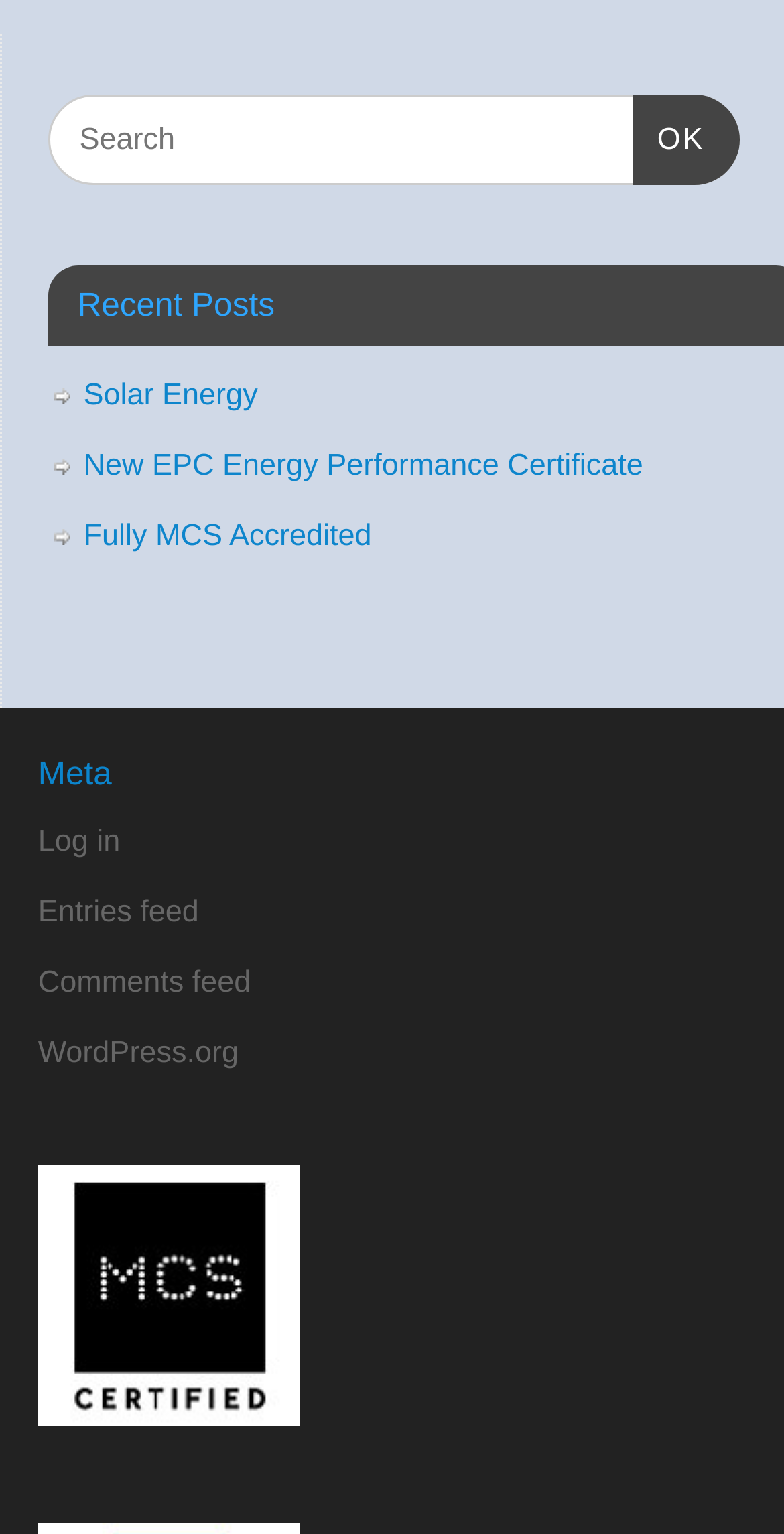Determine the bounding box coordinates for the UI element matching this description: "Fully MCS Accredited".

[0.106, 0.338, 0.474, 0.361]